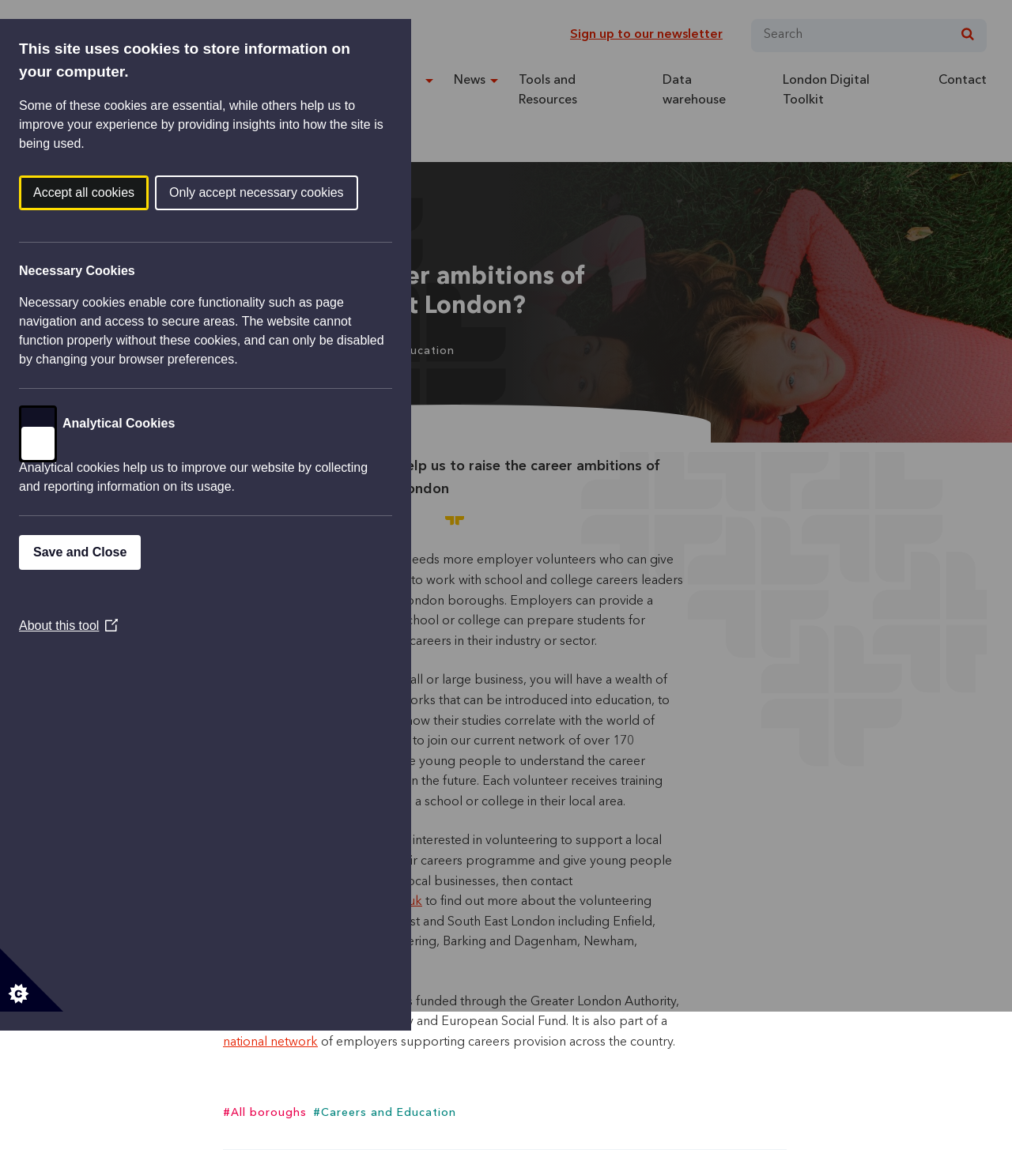Please provide the bounding box coordinates in the format (top-left x, top-left y, bottom-right x, bottom-right y). Remember, all values are floating point numbers between 0 and 1. What is the bounding box coordinate of the region described as: We're Ready!

None